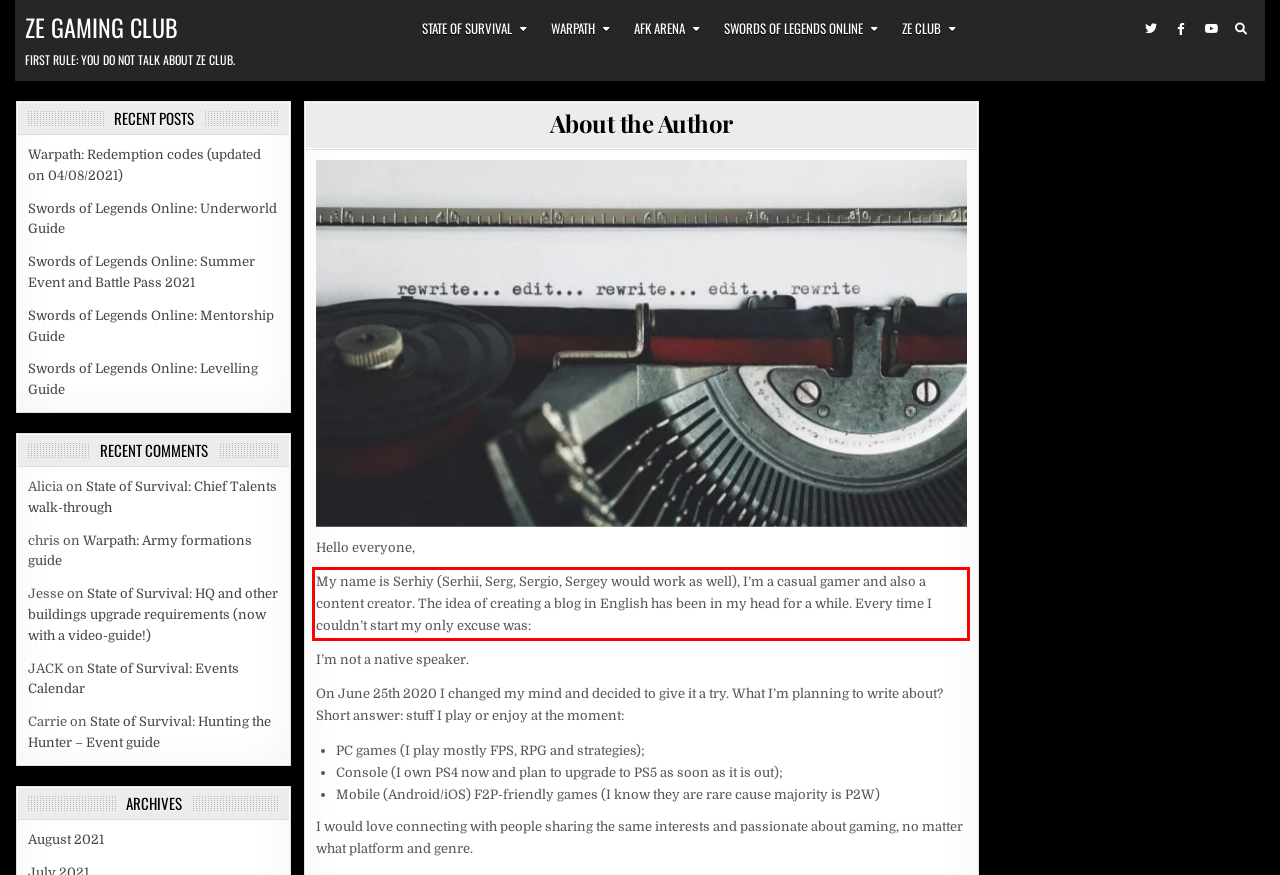Analyze the screenshot of the webpage and extract the text from the UI element that is inside the red bounding box.

My name is Serhiy (Serhii, Serg, Sergio, Sergey would work as well), I’m a casual gamer and also a content creator. The idea of creating a blog in English has been in my head for a while. Every time I couldn’t start my only excuse was: